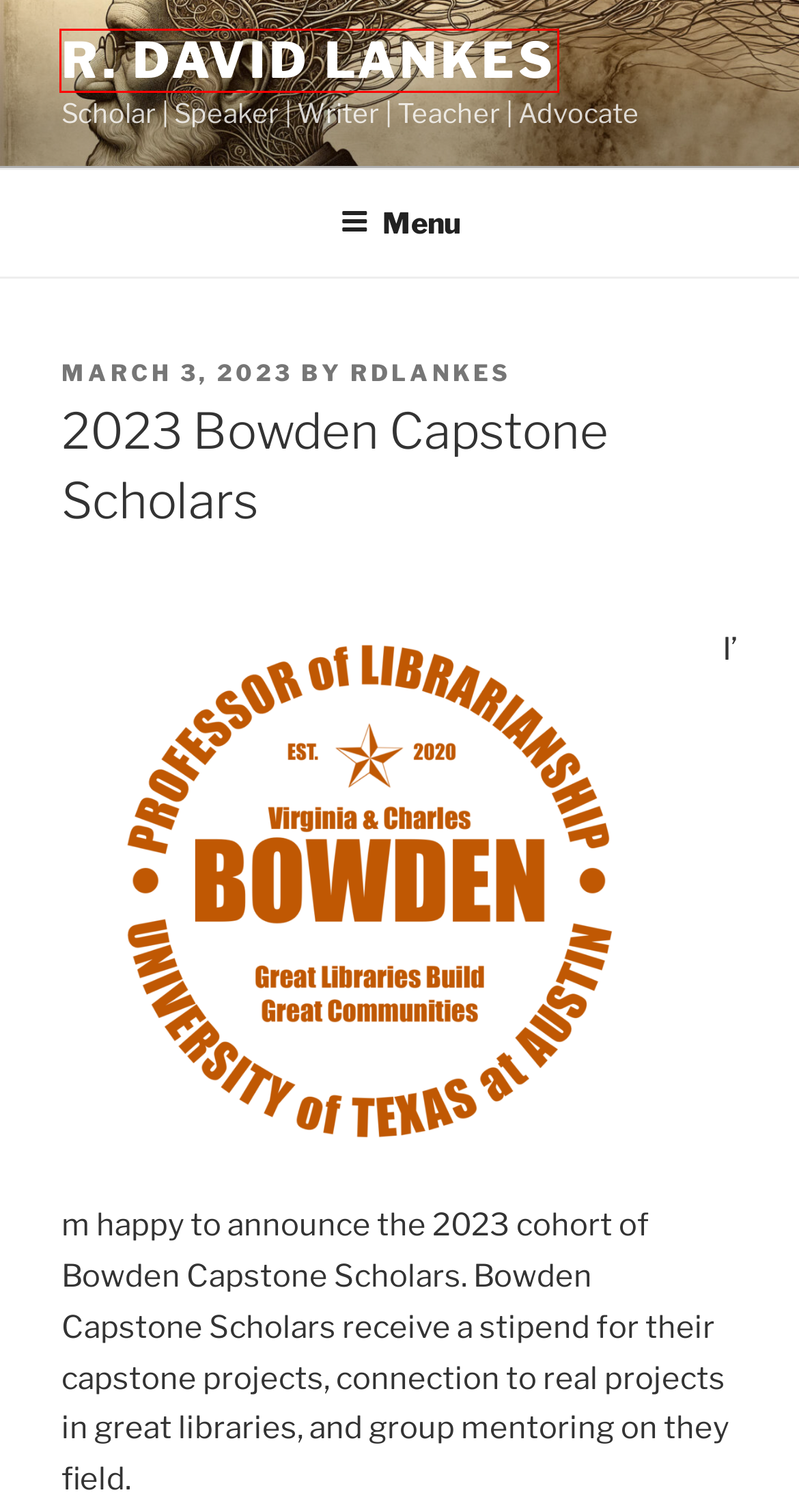Examine the screenshot of the webpage, which has a red bounding box around a UI element. Select the webpage description that best fits the new webpage after the element inside the red bounding box is clicked. Here are the choices:
A. Next Steps in School Libraries or From Holy Crap to Hold My Beer – R. David Lankes
B. R. David Lankes – Scholar | Speaker | Writer | Teacher | Advocate
C. Bowden Professor – R. David Lankes
D. News – R. David Lankes
E. Bowden Capstone Scholar – R. David Lankes
F. Bowden Capstone Scholar Rachel Poppen – R. David Lankes
G. School of Information (Texas) – R. David Lankes
H. Blog Tool, Publishing Platform, and CMS – WordPress.org

B